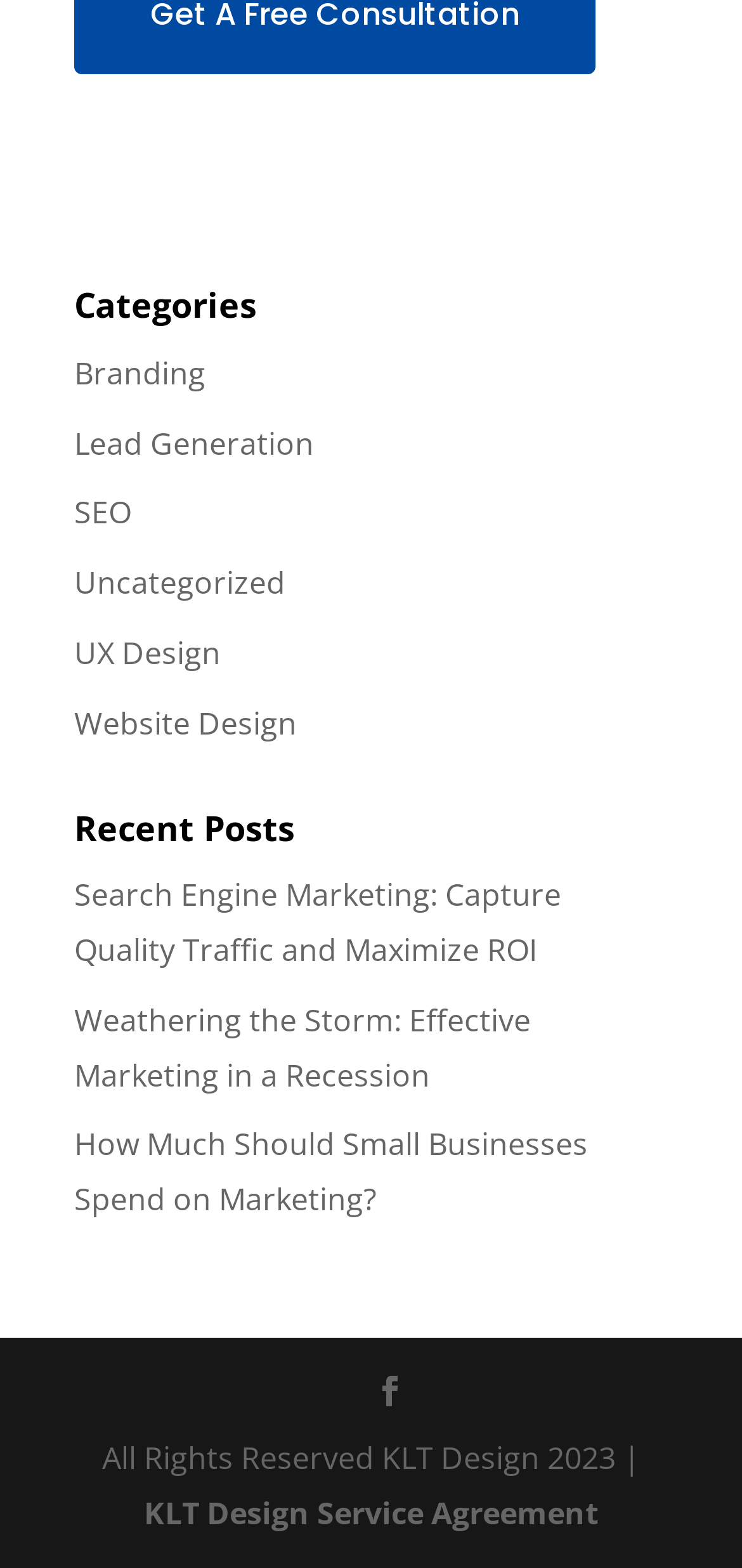Please specify the bounding box coordinates for the clickable region that will help you carry out the instruction: "Click on the 'Branding' category".

[0.1, 0.224, 0.277, 0.251]